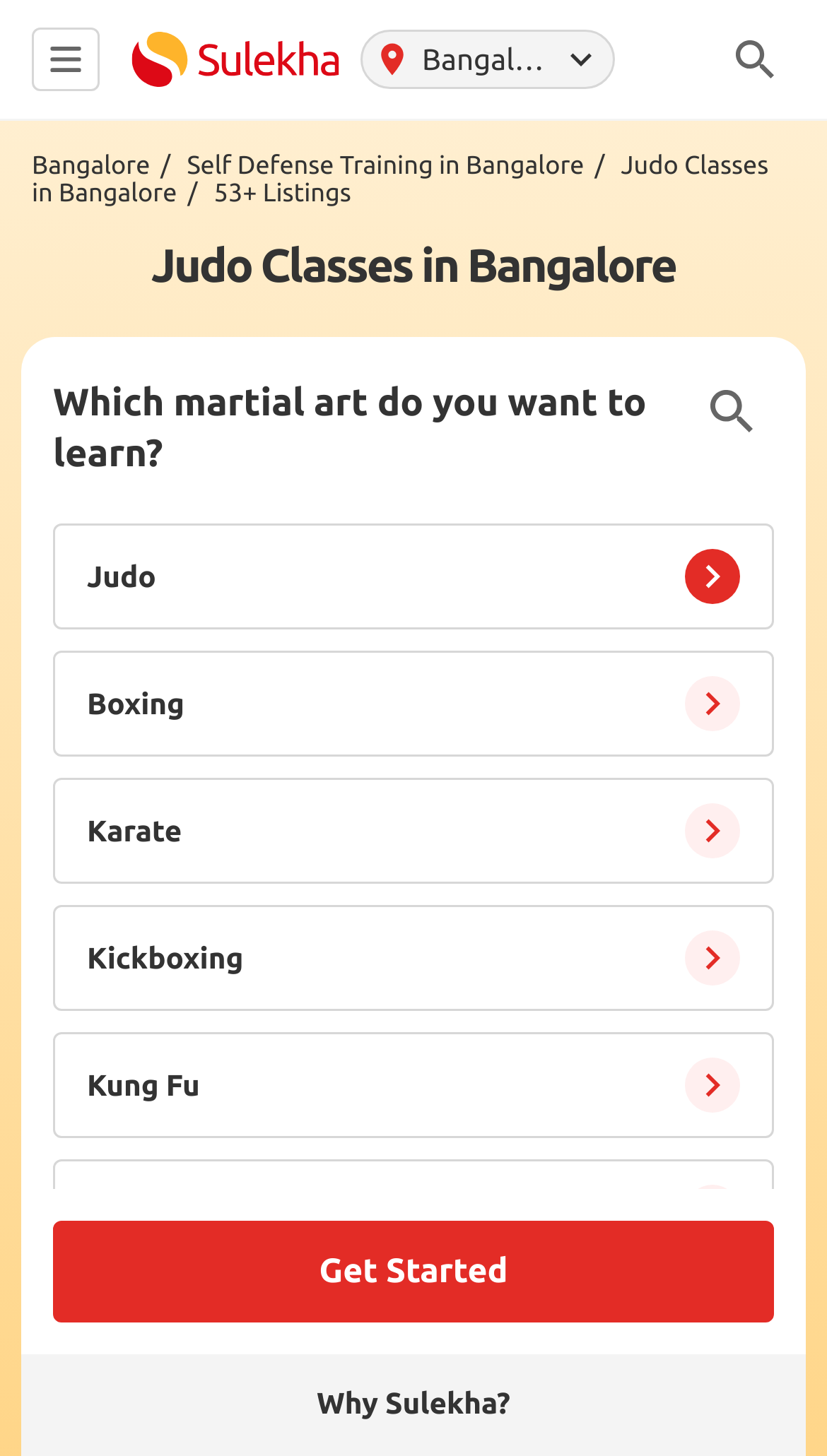Please find the main title text of this webpage.

Judo Classes in Bangalore